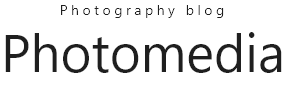What kind of aesthetic does the design reflect?
Refer to the image and answer the question using a single word or phrase.

Clean